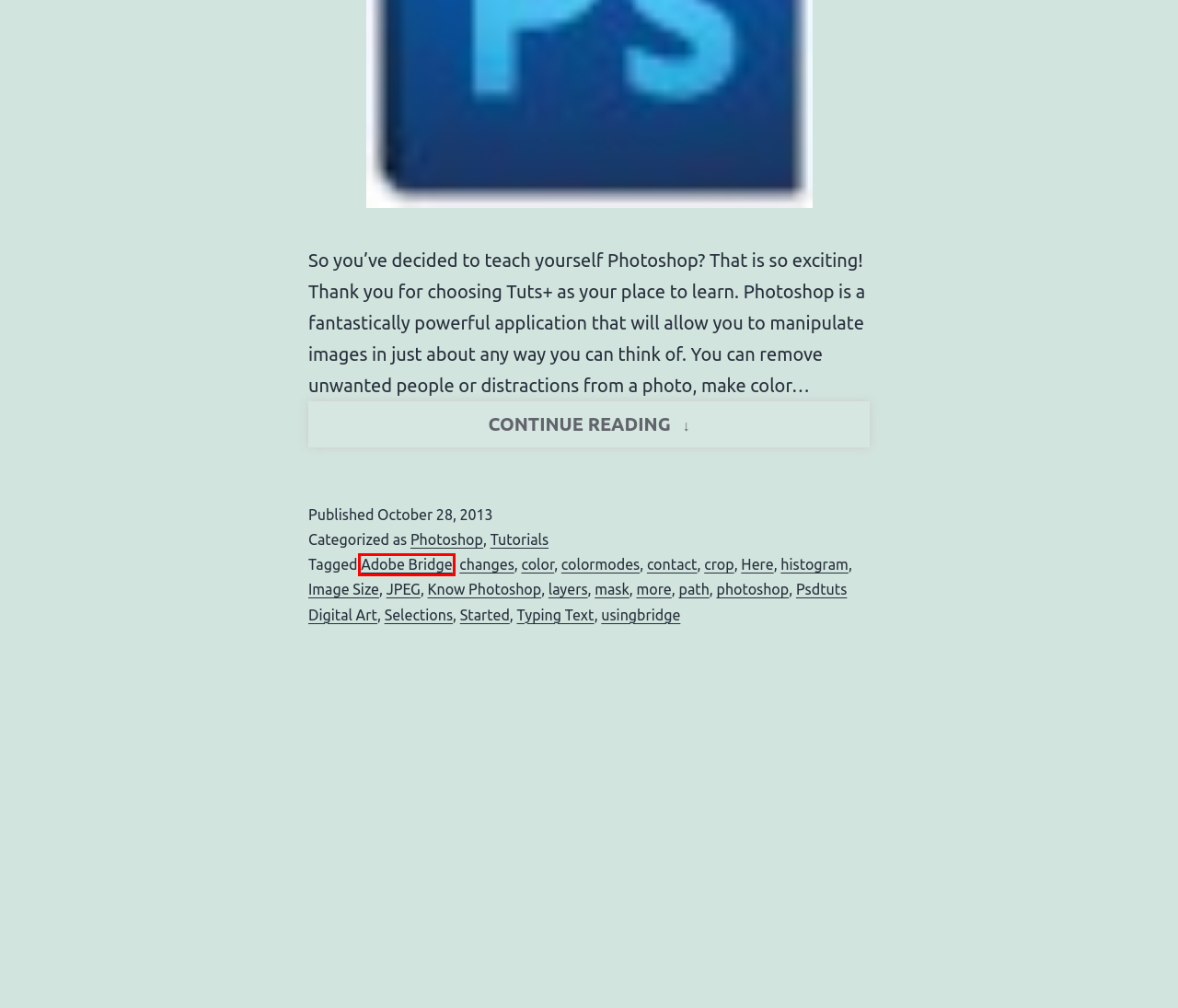Look at the given screenshot of a webpage with a red rectangle bounding box around a UI element. Pick the description that best matches the new webpage after clicking the element highlighted. The descriptions are:
A. Adobe Bridge Archives - iDevie
B. Image Size Archives - iDevie
C. crop Archives - iDevie
D. Know Photoshop Archives - iDevie
E. photoshop Archives - iDevie
F. Started Archives - iDevie
G. usingbridge Archives - iDevie
H. mask Archives - iDevie

A